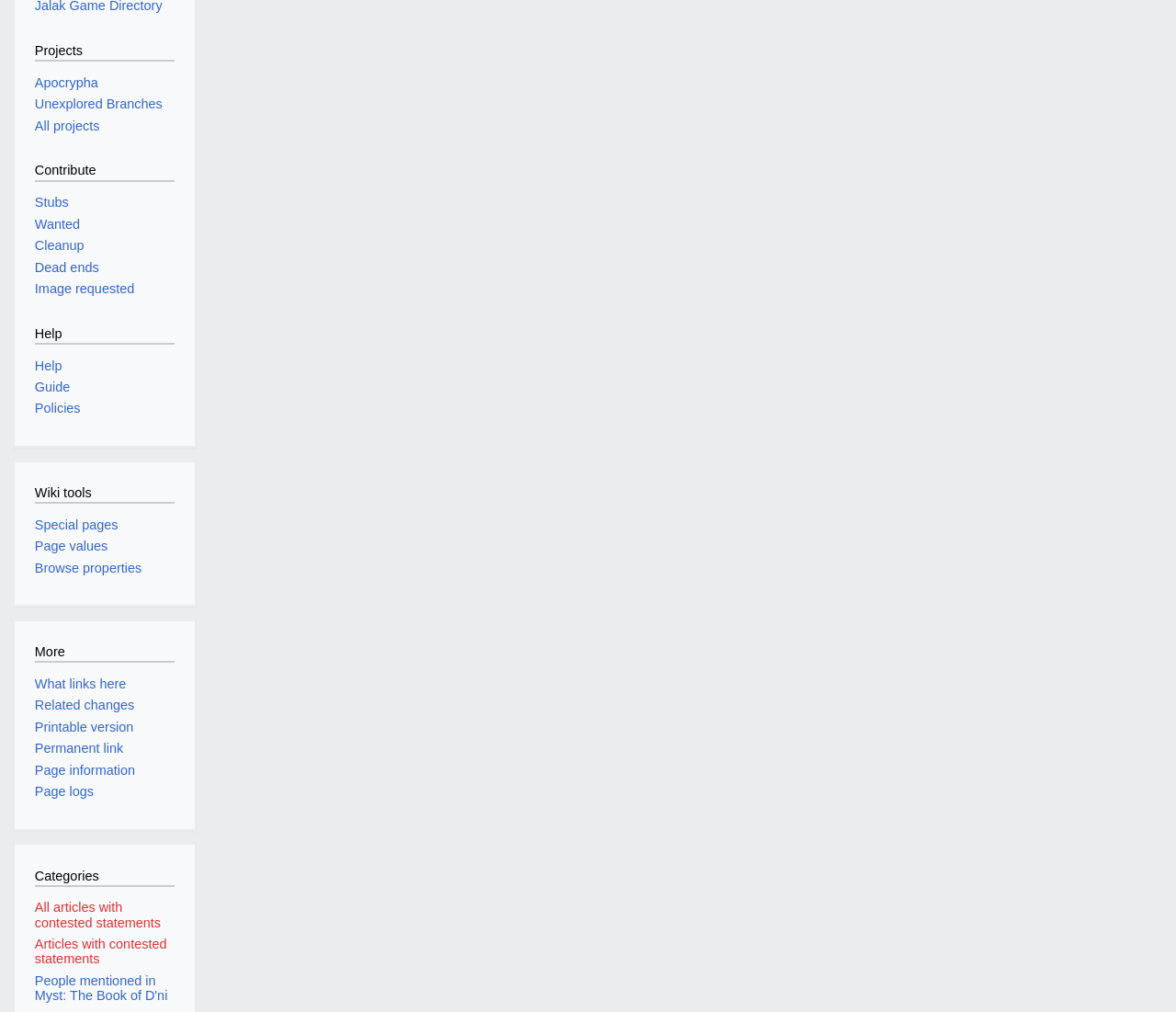Identify the bounding box for the described UI element. Provide the coordinates in (top-left x, top-left y, bottom-right x, bottom-right y) format with values ranging from 0 to 1: Blog

None